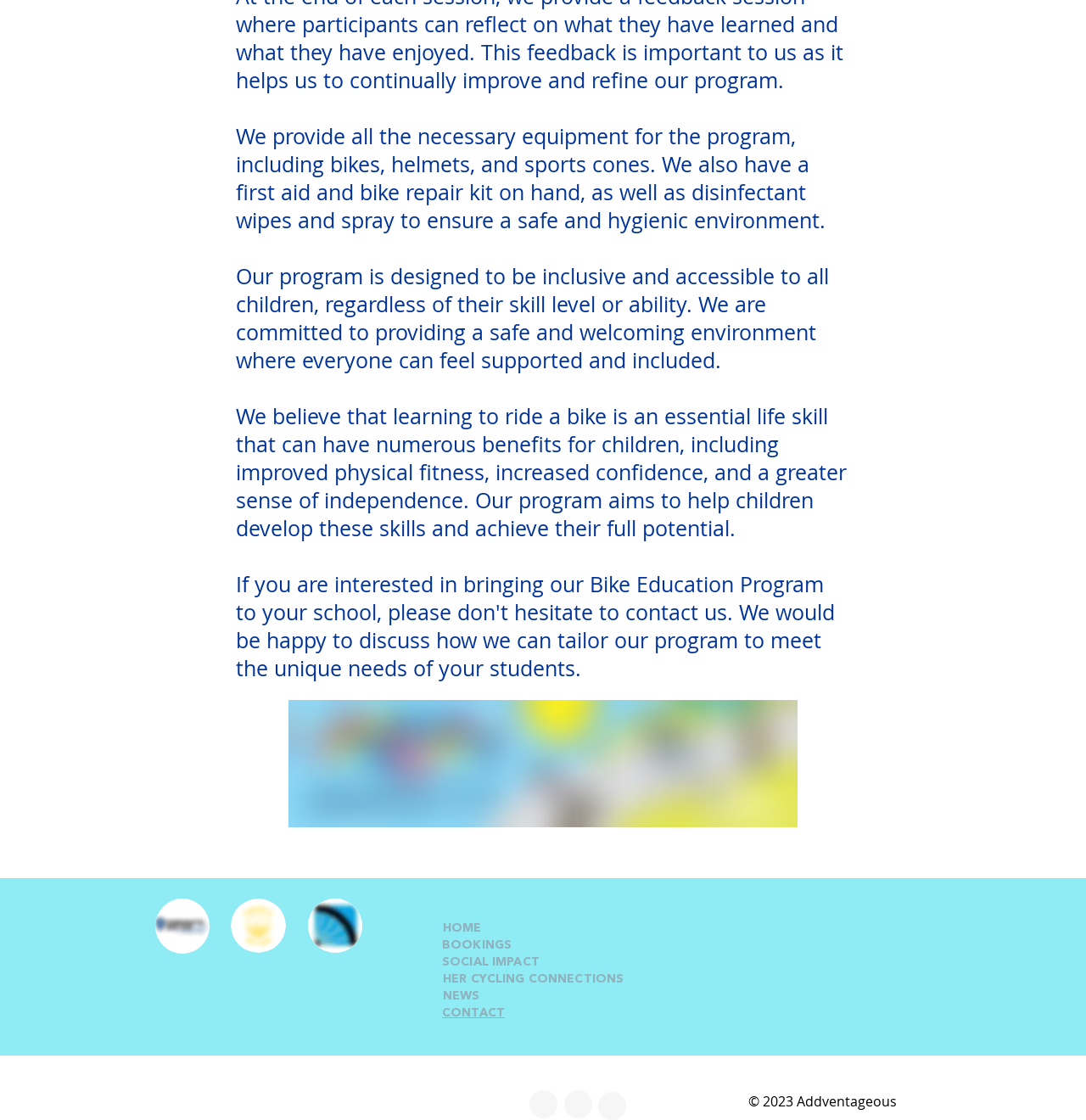Using the format (top-left x, top-left y, bottom-right x, bottom-right y), and given the element description, identify the bounding box coordinates within the screenshot: NEWS

[0.408, 0.884, 0.442, 0.895]